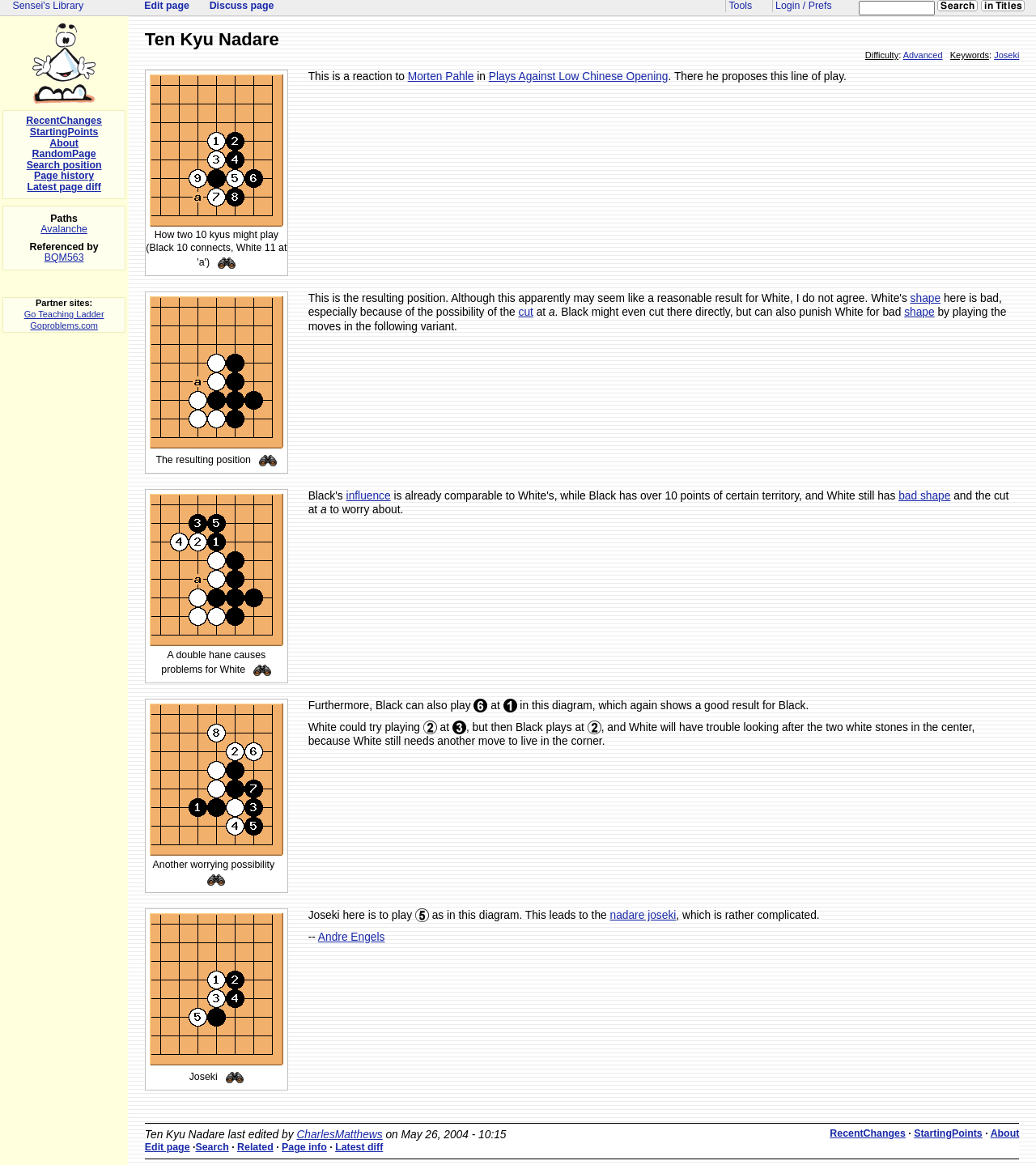What is the keyword related to the current webpage?
Could you answer the question in a detailed manner, providing as much information as possible?

The keyword related to the current webpage can be found in the heading section of the webpage, where it is written 'Keywords: Joseki'. Therefore, the keyword is Joseki.